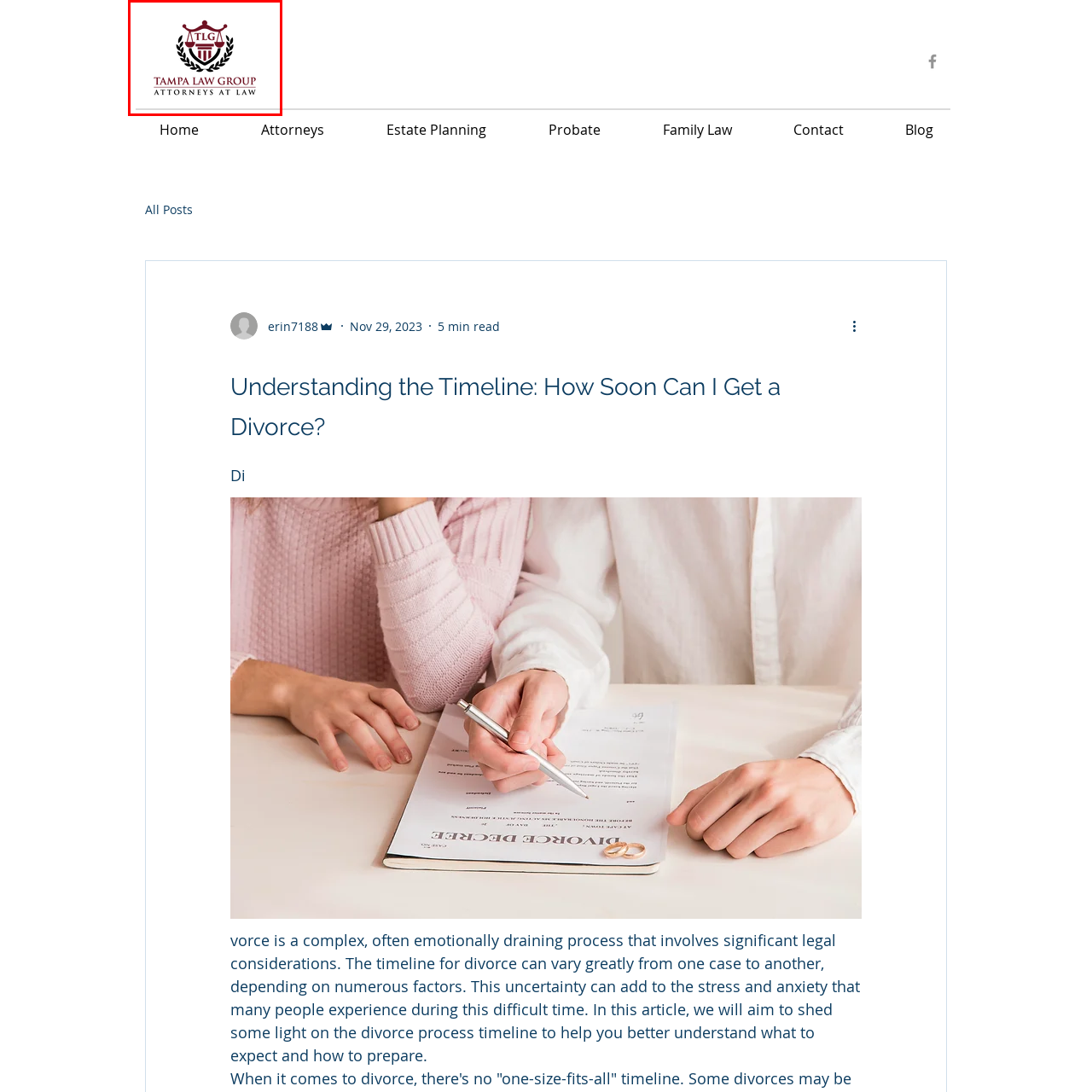What symbol represents justice and law?
Focus on the image highlighted by the red bounding box and deliver a thorough explanation based on what you see.

The emblematic depiction of a balanced scale is a traditional symbol that represents justice and law. This symbol is often associated with fairness, equality, and the pursuit of justice, which are core values in the legal profession.